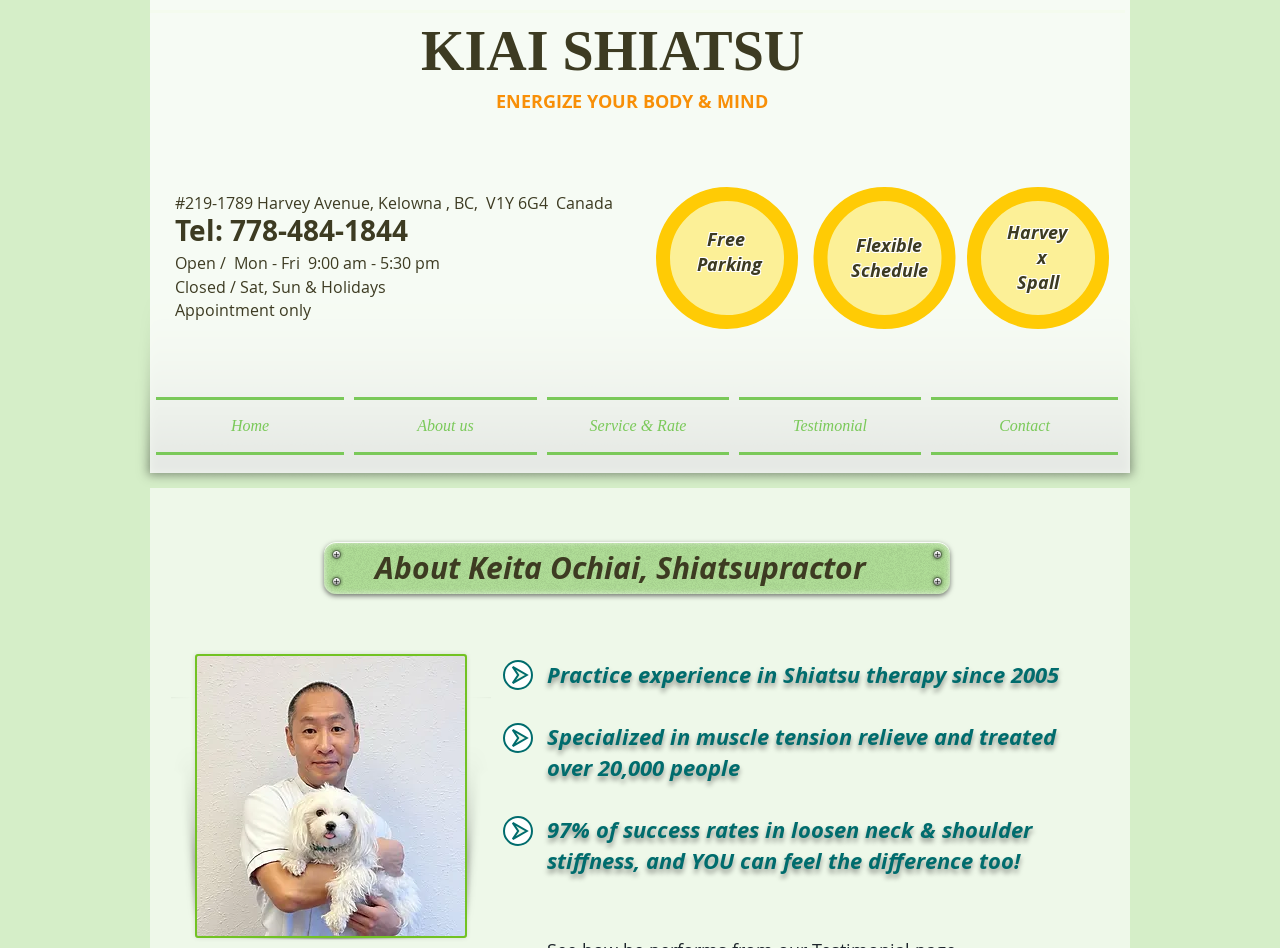What is the success rate of Keita Ochiai in loosening neck and shoulder stiffness?
From the screenshot, supply a one-word or short-phrase answer.

97%